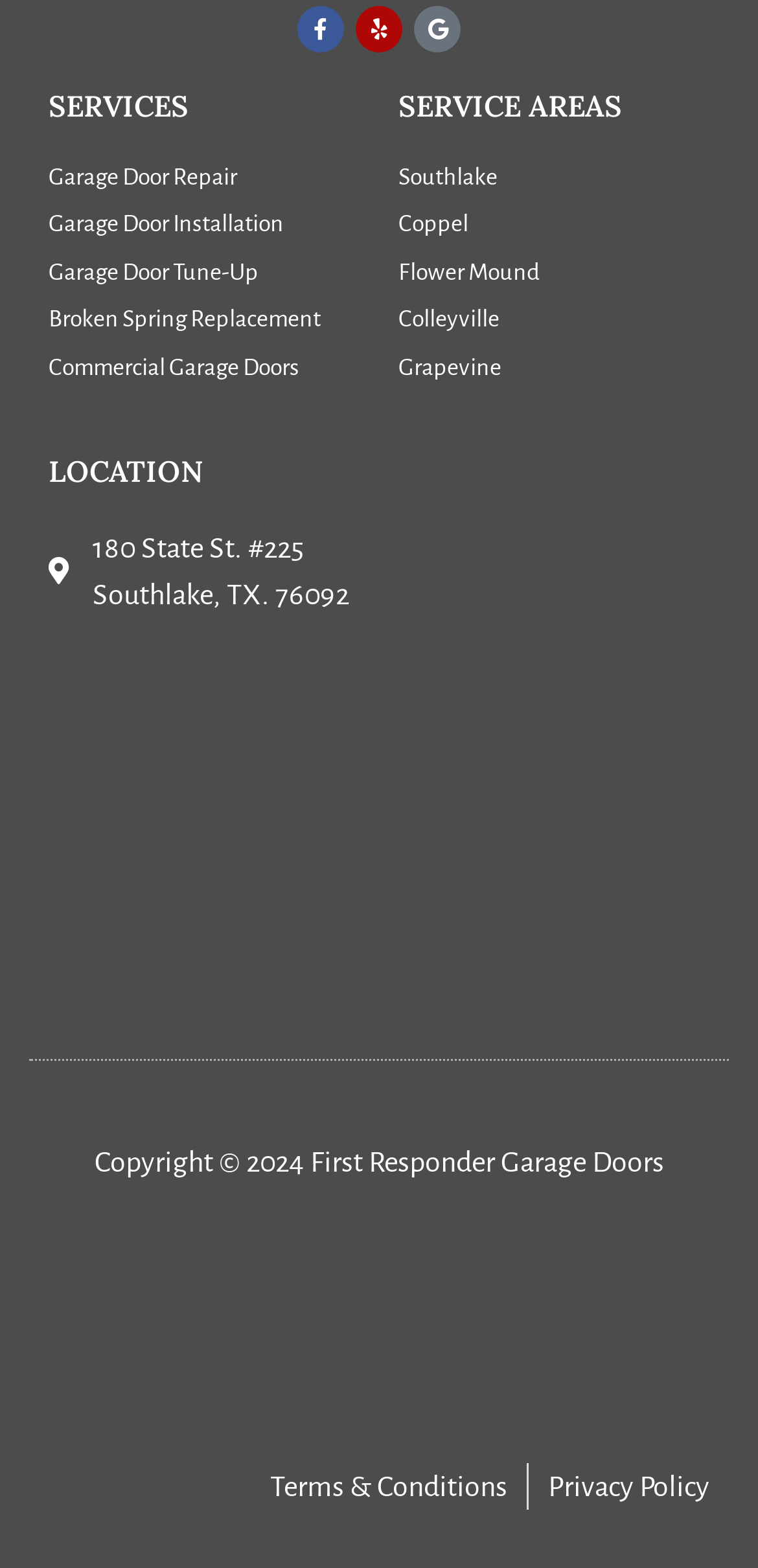Bounding box coordinates are specified in the format (top-left x, top-left y, bottom-right x, bottom-right y). All values are floating point numbers bounded between 0 and 1. Please provide the bounding box coordinate of the region this sentence describes: Flower Mound

[0.526, 0.162, 0.936, 0.186]